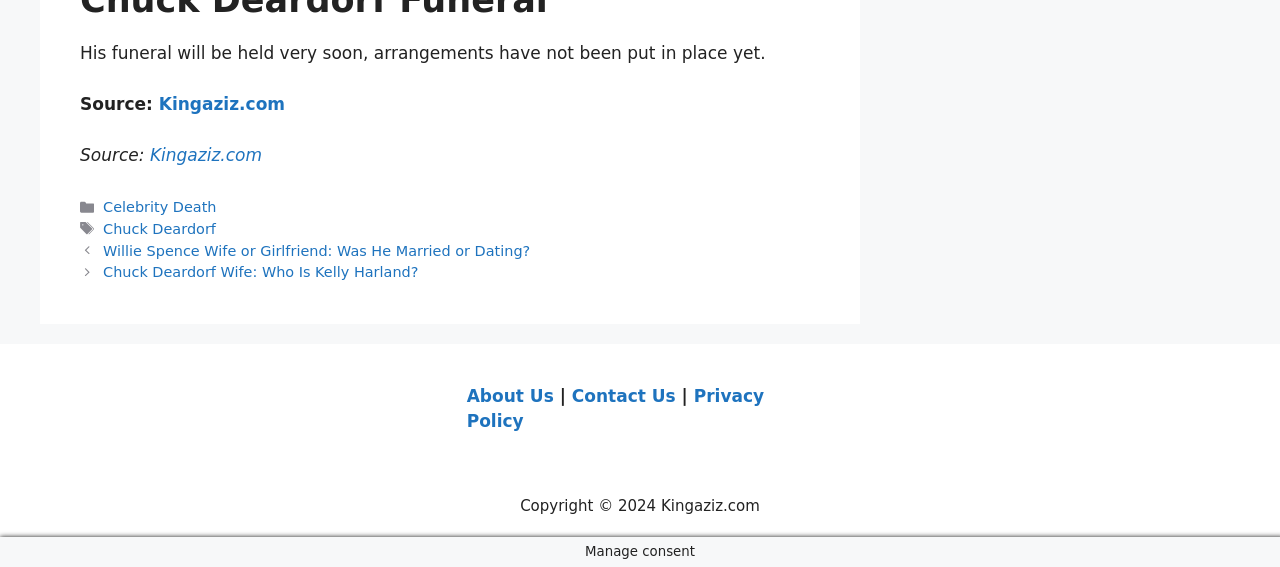Give a one-word or one-phrase response to the question:
What is the purpose of the 'About Us' link?

To provide information about the website